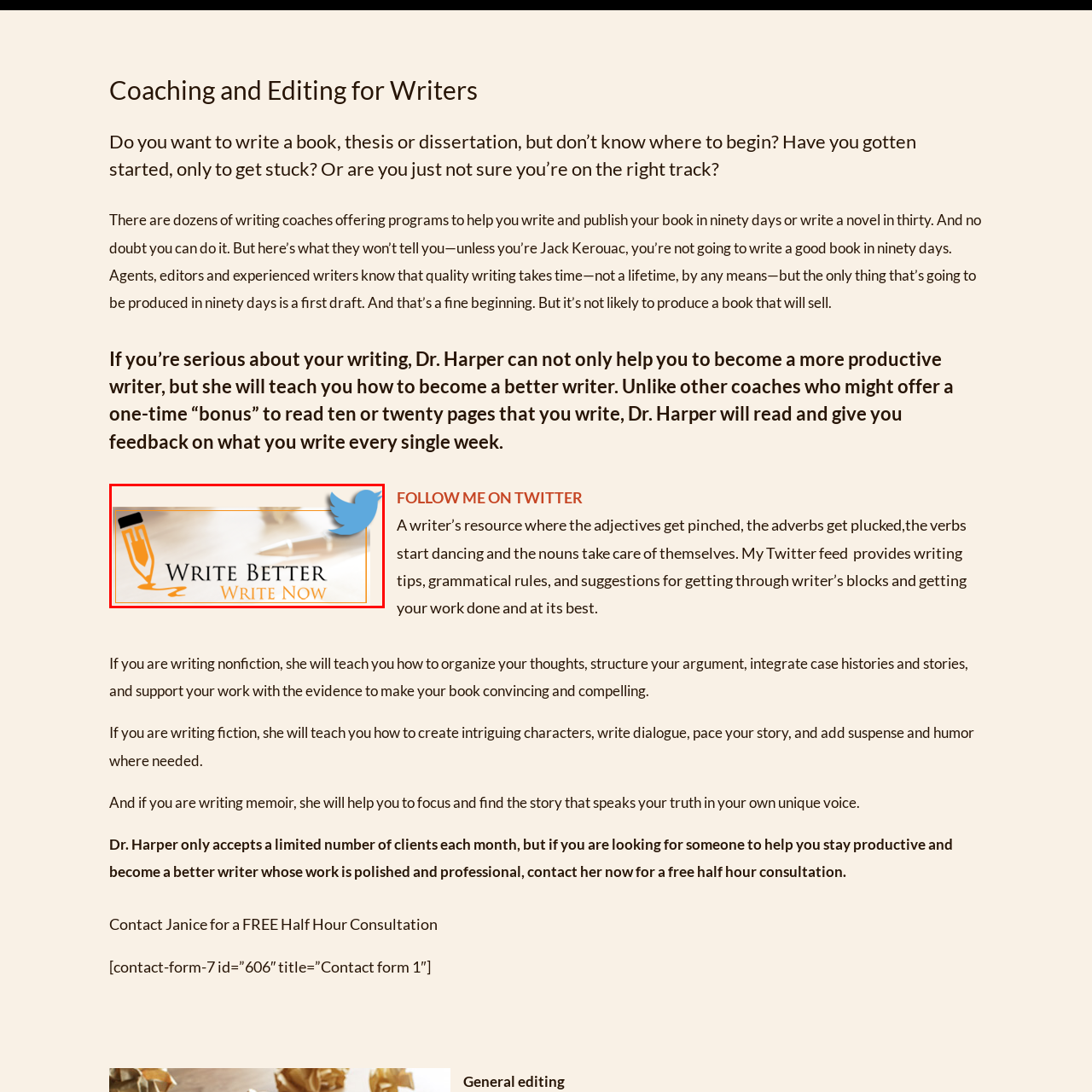Pay attention to the image encircled in red and give a thorough answer to the subsequent question, informed by the visual details in the image:
What is the icon featured in the graphic?

The graphic features a stylized illustration of a pencil and a signature Twitter bird icon, which suggests that Dr. Harper is active on Twitter and users can engage with her services through the platform.